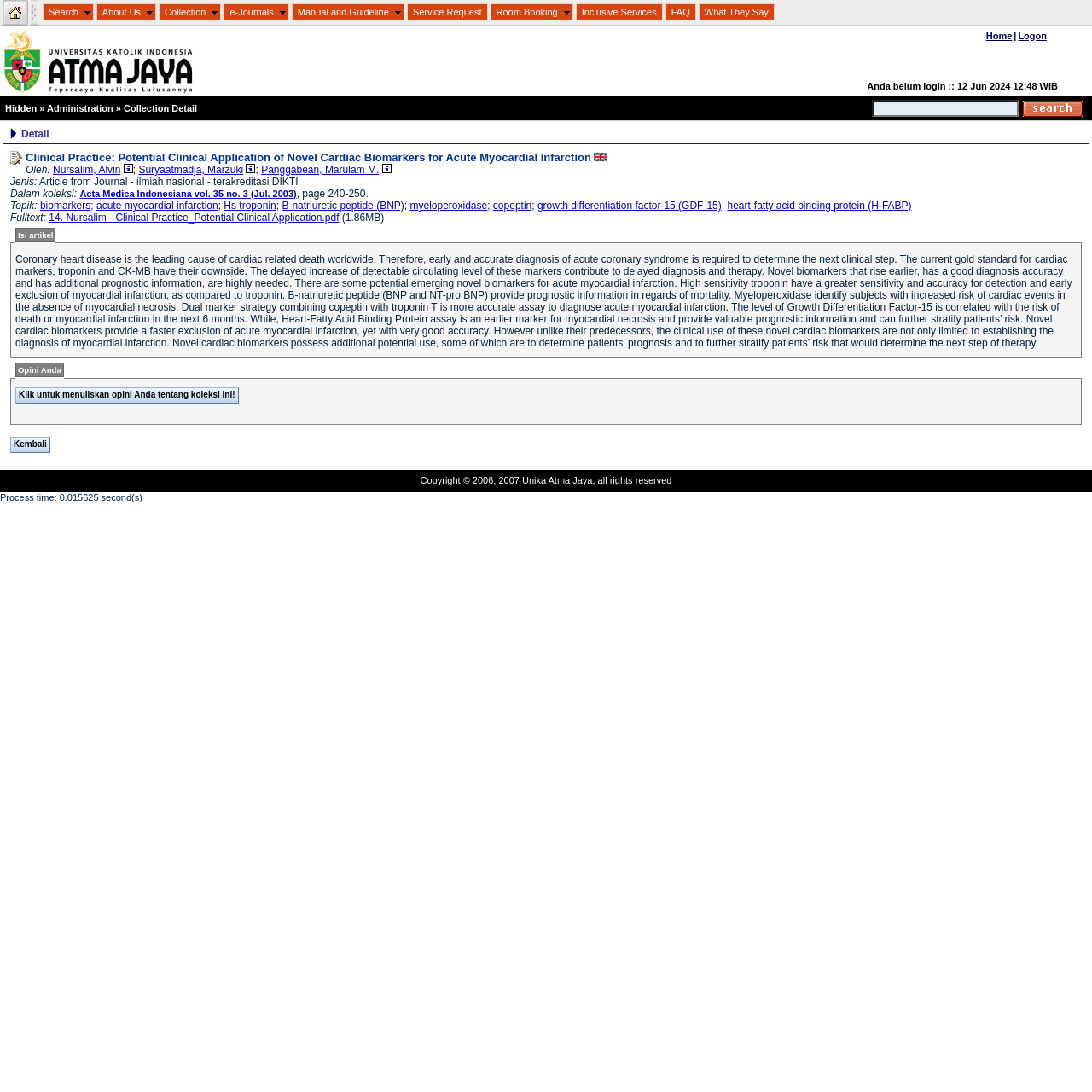Identify the bounding box coordinates necessary to click and complete the given instruction: "Book a room".

[0.45, 0.004, 0.515, 0.018]